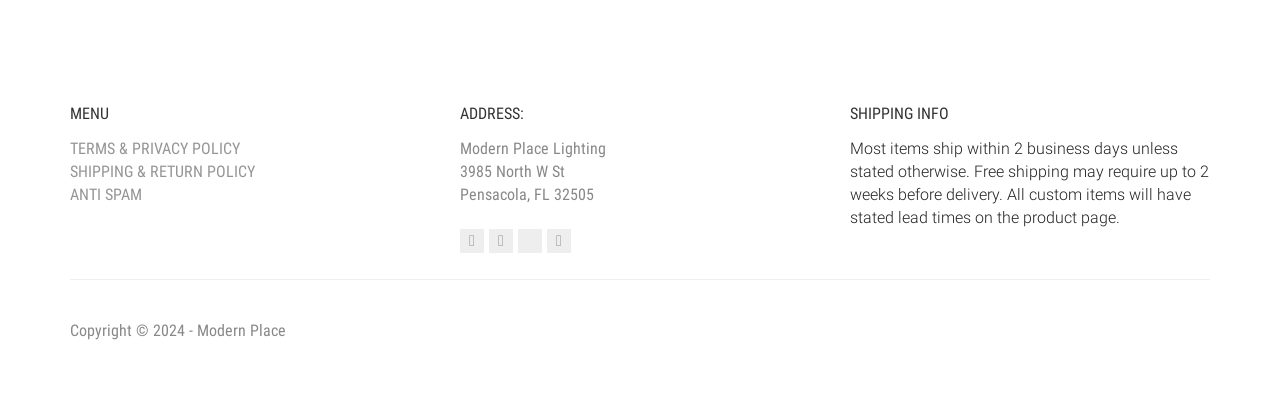Please examine the image and answer the question with a detailed explanation:
What is the shipping policy?

The shipping policy is mentioned in the 'SHIPPING INFO' section, which states that most items ship within 2 business days unless stated otherwise, and free shipping may require up to 2 weeks before delivery.